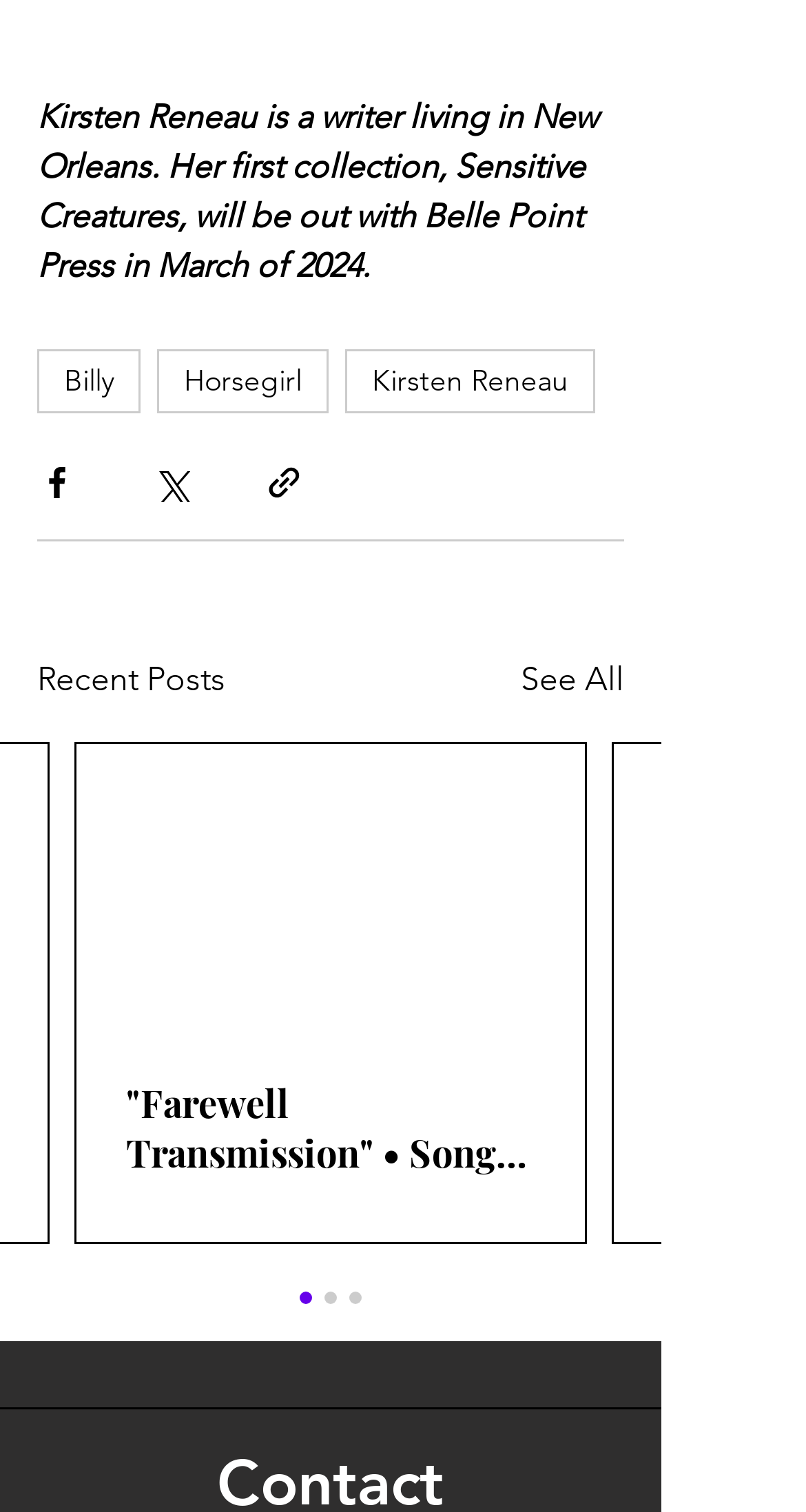Determine the bounding box coordinates of the clickable region to carry out the instruction: "Read recent posts".

[0.046, 0.433, 0.279, 0.466]